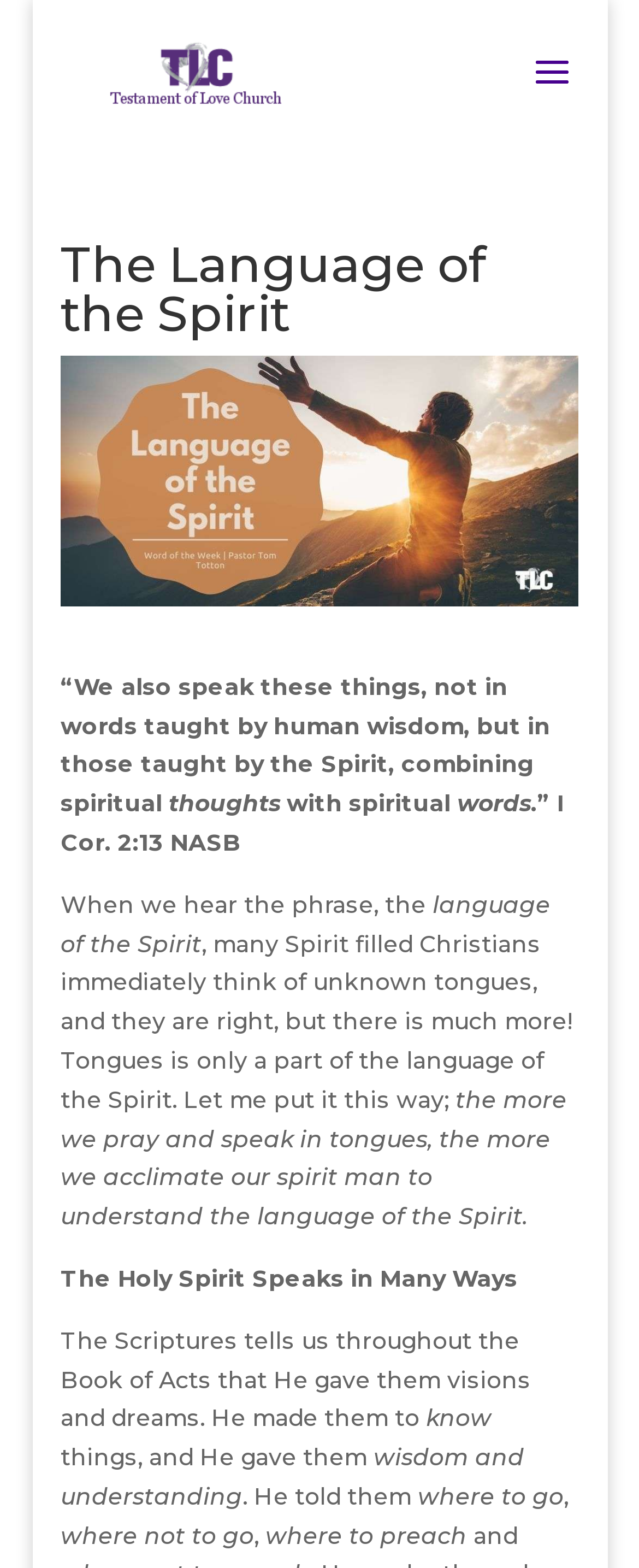What is the Holy Spirit doing according to the webpage?
Using the information from the image, provide a comprehensive answer to the question.

I determined the answer by looking at the StaticText elements with the text 'The Holy Spirit Speaks in Many Ways' and the surrounding text, which suggests that the Holy Spirit is speaking in many ways, including giving visions and dreams, and providing wisdom and understanding.